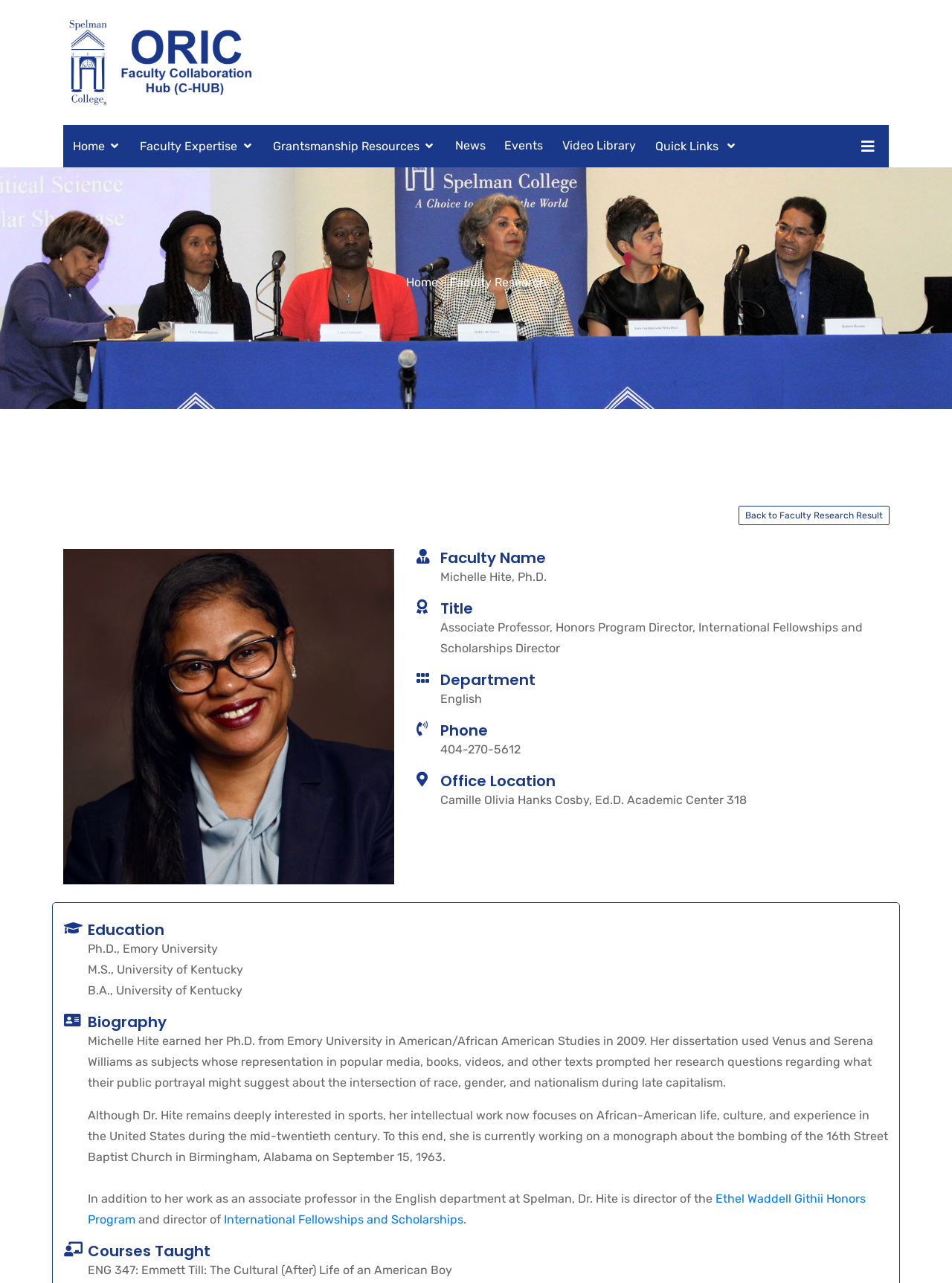Find and specify the bounding box coordinates that correspond to the clickable region for the instruction: "Visit the Ethel Waddell Githii Honors Program".

[0.092, 0.929, 0.909, 0.956]